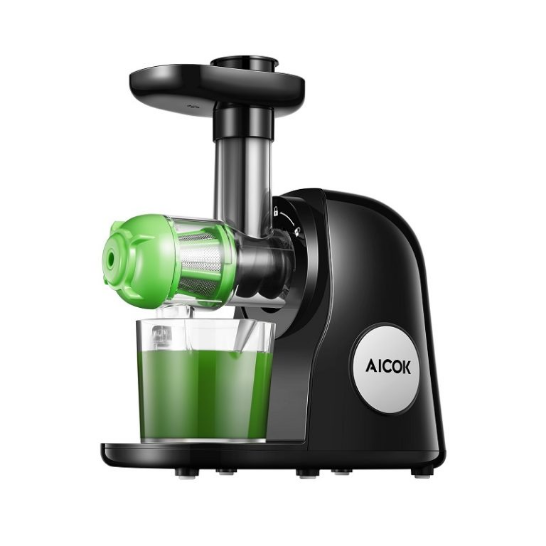What is the color of the juicer's body?
Based on the visual details in the image, please answer the question thoroughly.

The caption describes the juicer as having a robust black body with a metallic accent, which indicates that the main body of the juicer is black in color.